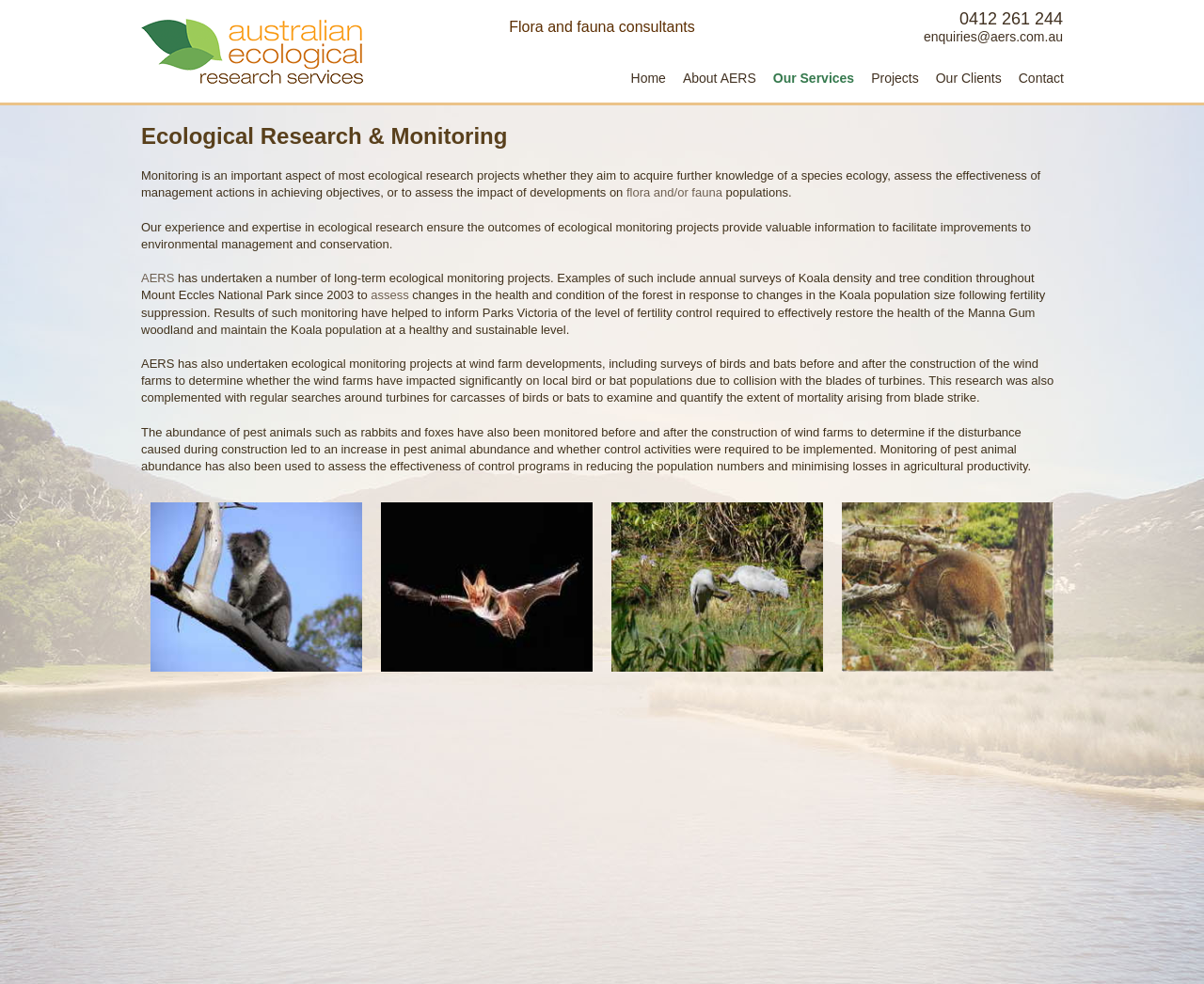Locate the bounding box coordinates of the segment that needs to be clicked to meet this instruction: "Click the 'Home' link".

[0.518, 0.062, 0.559, 0.097]